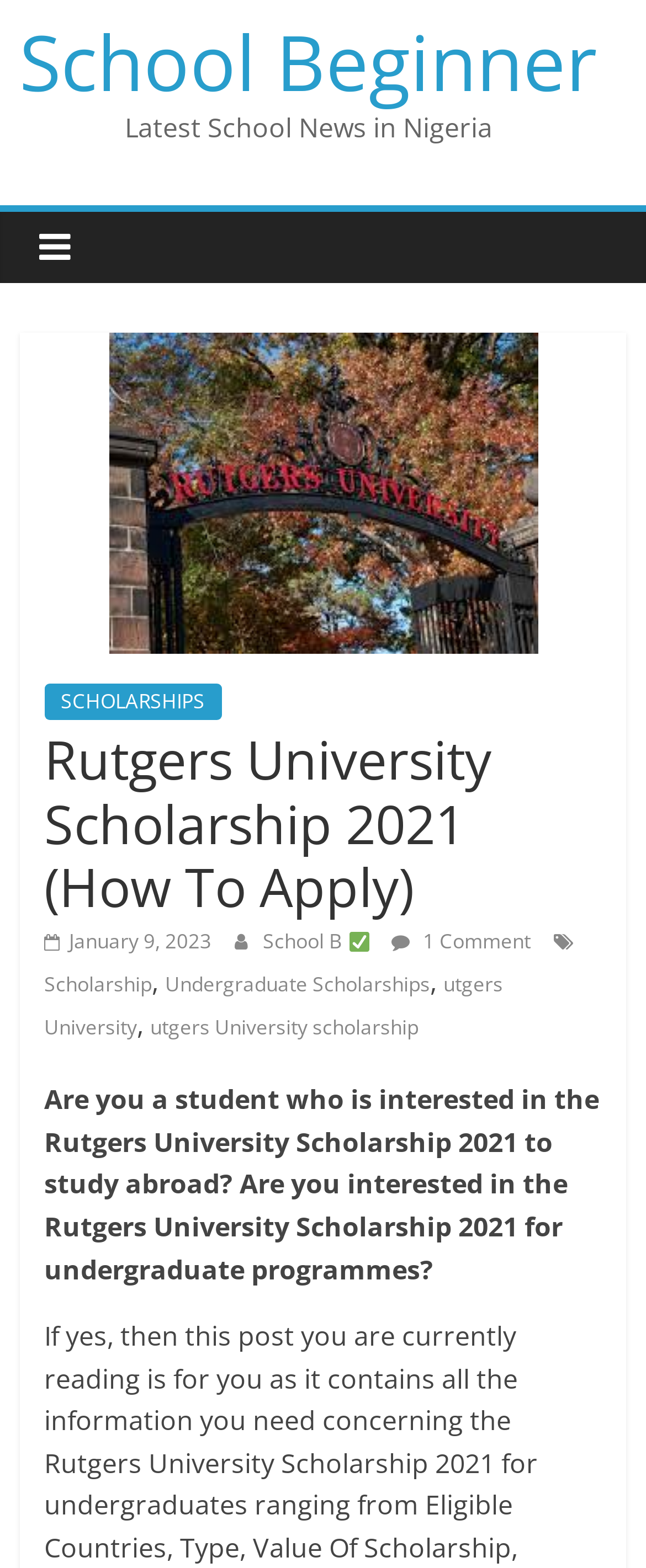Generate a thorough caption detailing the webpage content.

The webpage is about the Rutgers University Scholarship 2021, specifically focusing on how to apply, eligibility, requirements, and deadlines for undergraduate programs. 

At the top, there is a heading "School Beginner" which is also a link. Below it, there is a static text "Latest School News in Nigeria". 

On the left side, there is a menu with links to "SCHOLARSHIPS" and other options. 

The main content starts with a header "Rutgers University Scholarship 2021 (How To Apply)" which is centered at the top. 

Below the header, there are several links and texts, including the date "January 9, 2023", a link to "School B" with a checkmark icon, and a link to "1 Comment". 

Further down, there are links to related topics such as "Scholarship", "Undergraduate Scholarships", and "Rutgers University scholarship". 

The main article starts with a question, asking if the reader is interested in the Rutgers University Scholarship 2021 to study abroad or for undergraduate programs.